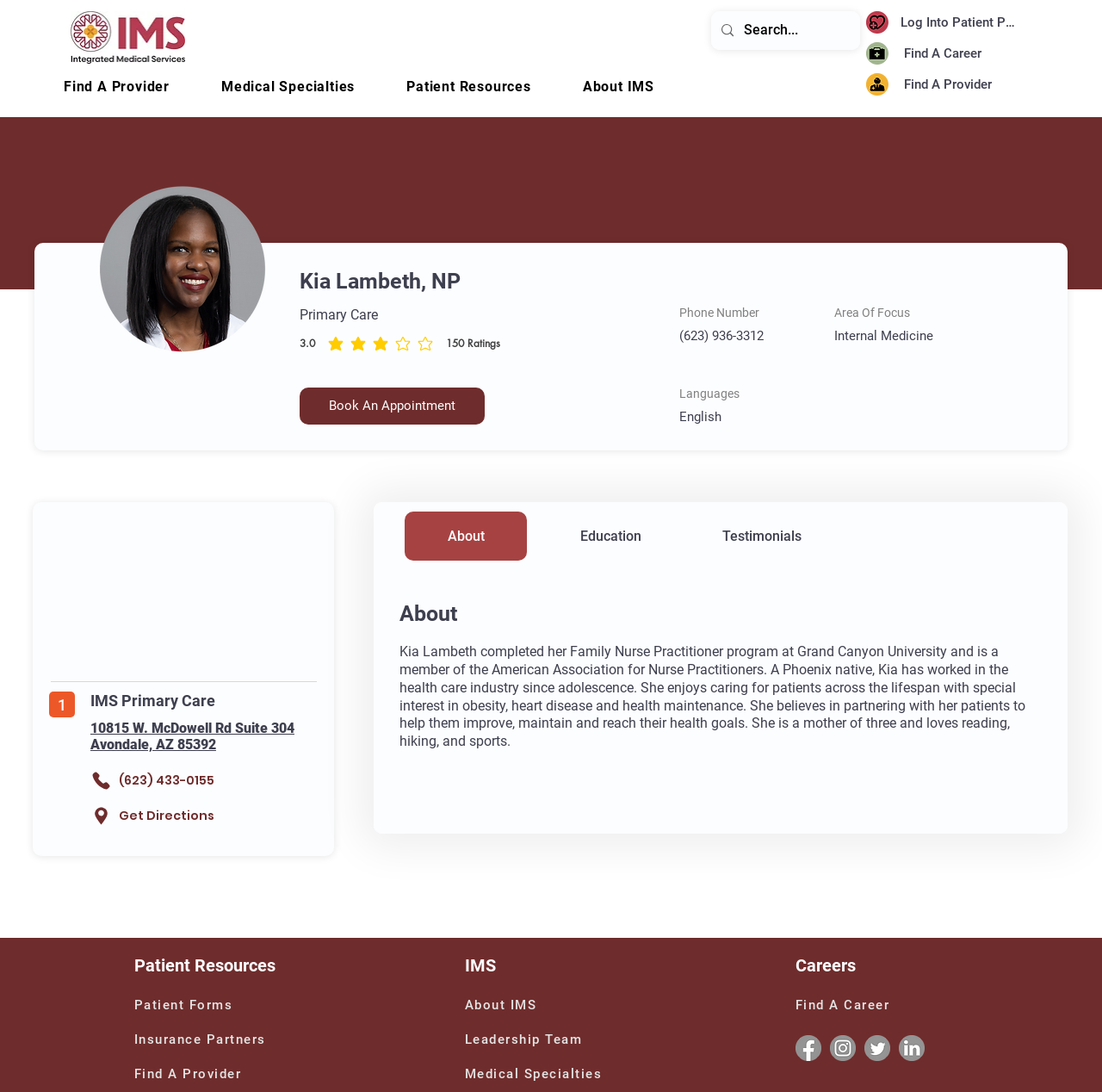Provide your answer in one word or a succinct phrase for the question: 
What is the rating of Kia Lambeth based on?

150 votes